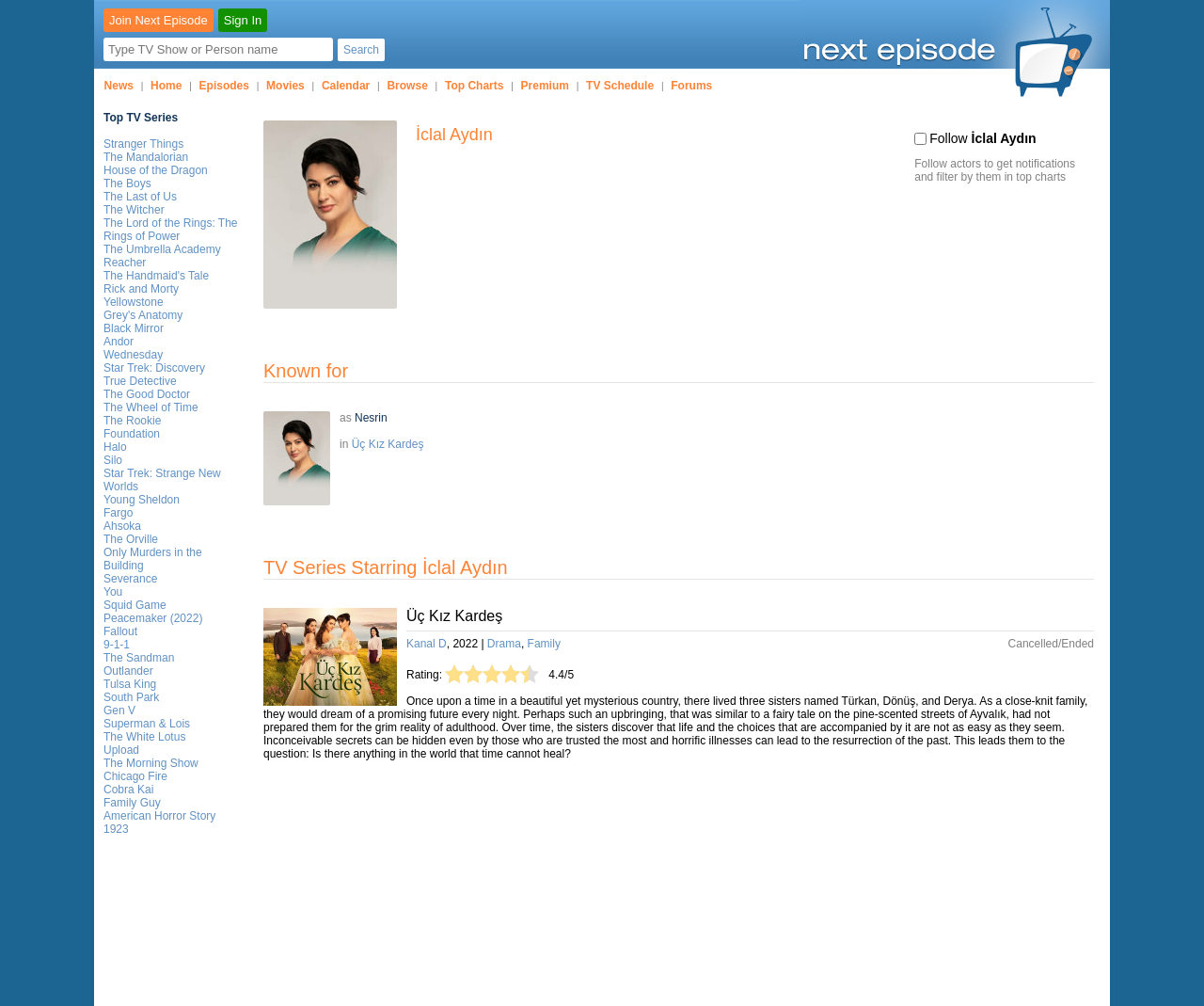Please identify the bounding box coordinates of where to click in order to follow the instruction: "Sign in to the website".

[0.181, 0.008, 0.222, 0.032]